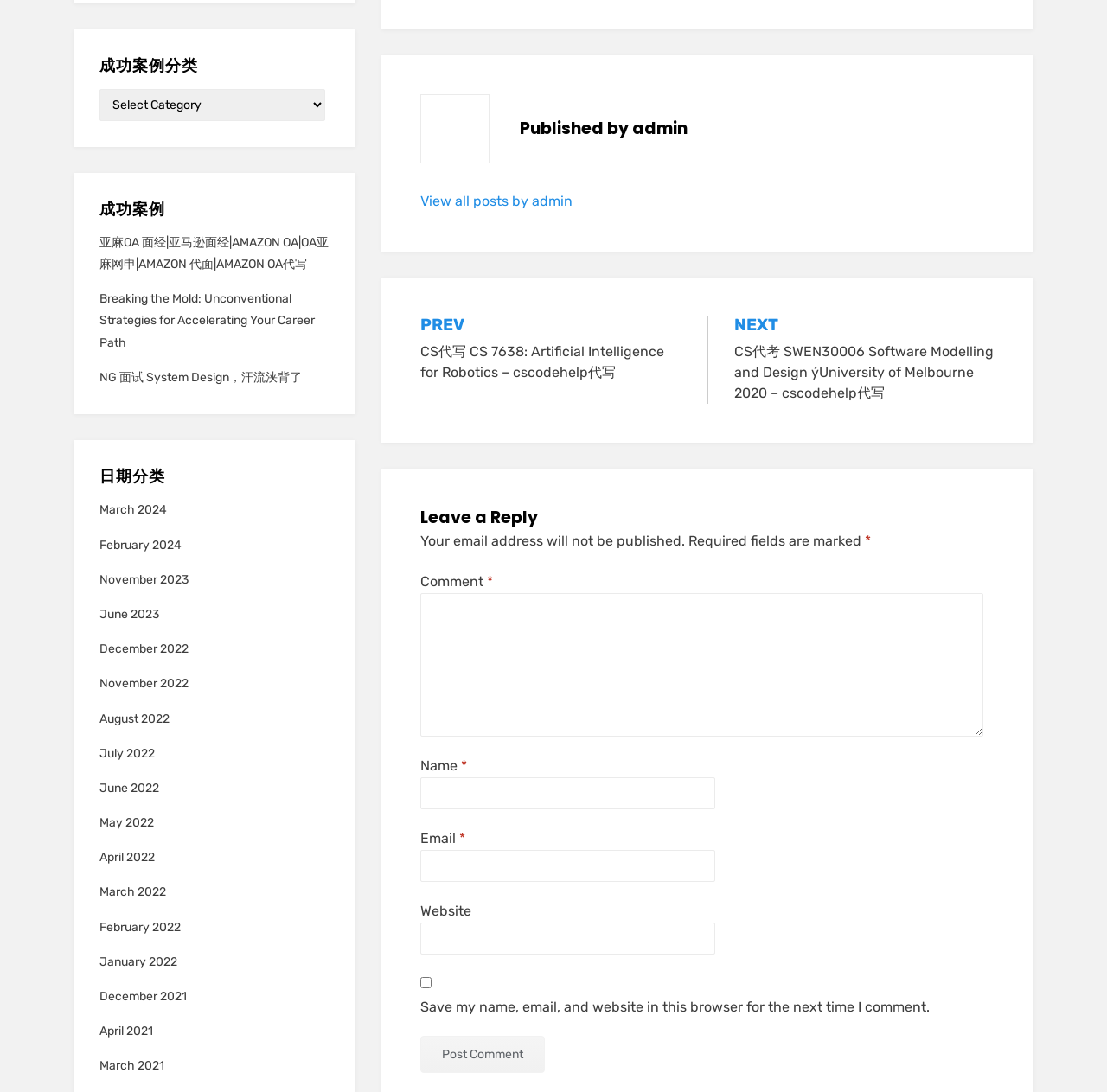Determine the bounding box coordinates of the section I need to click to execute the following instruction: "Sign up now". Provide the coordinates as four float numbers between 0 and 1, i.e., [left, top, right, bottom].

None